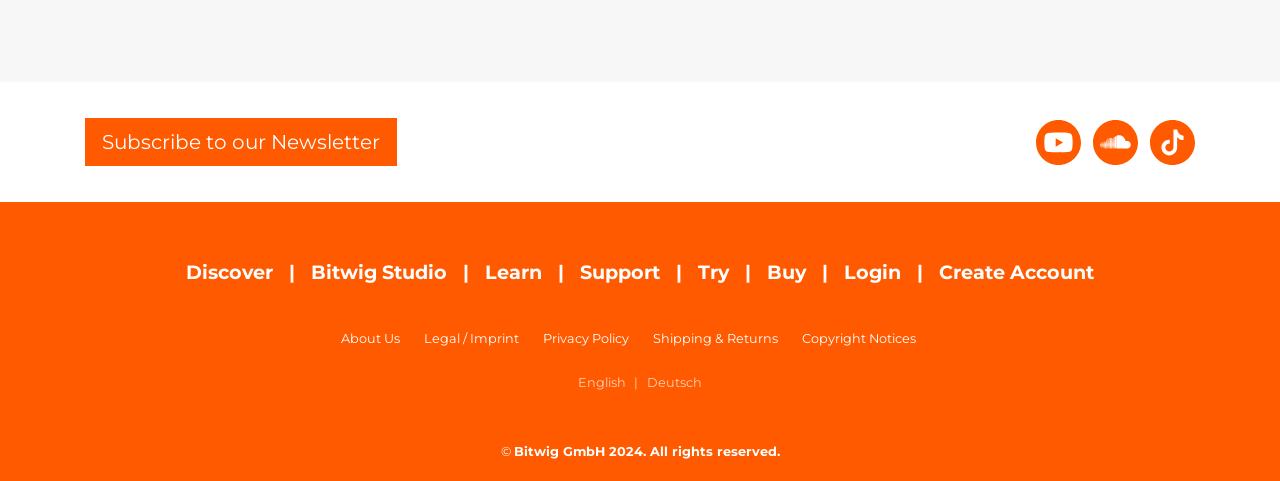Please identify the bounding box coordinates of the element on the webpage that should be clicked to follow this instruction: "Visit Hoff Web Design website". The bounding box coordinates should be given as four float numbers between 0 and 1, formatted as [left, top, right, bottom].

None